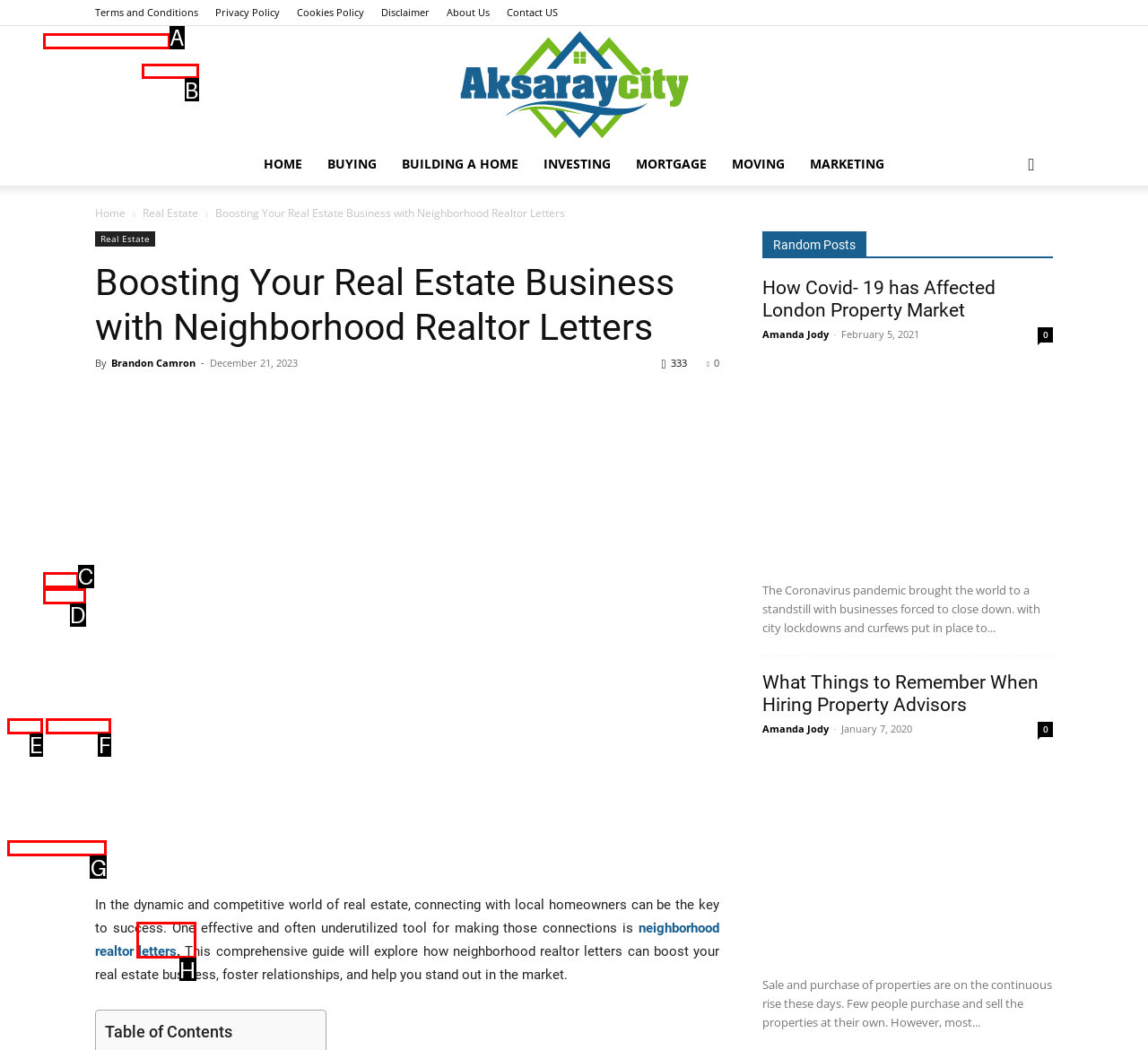Select the HTML element to finish the task: Click on the 'Real Estate' link Reply with the letter of the correct option.

B